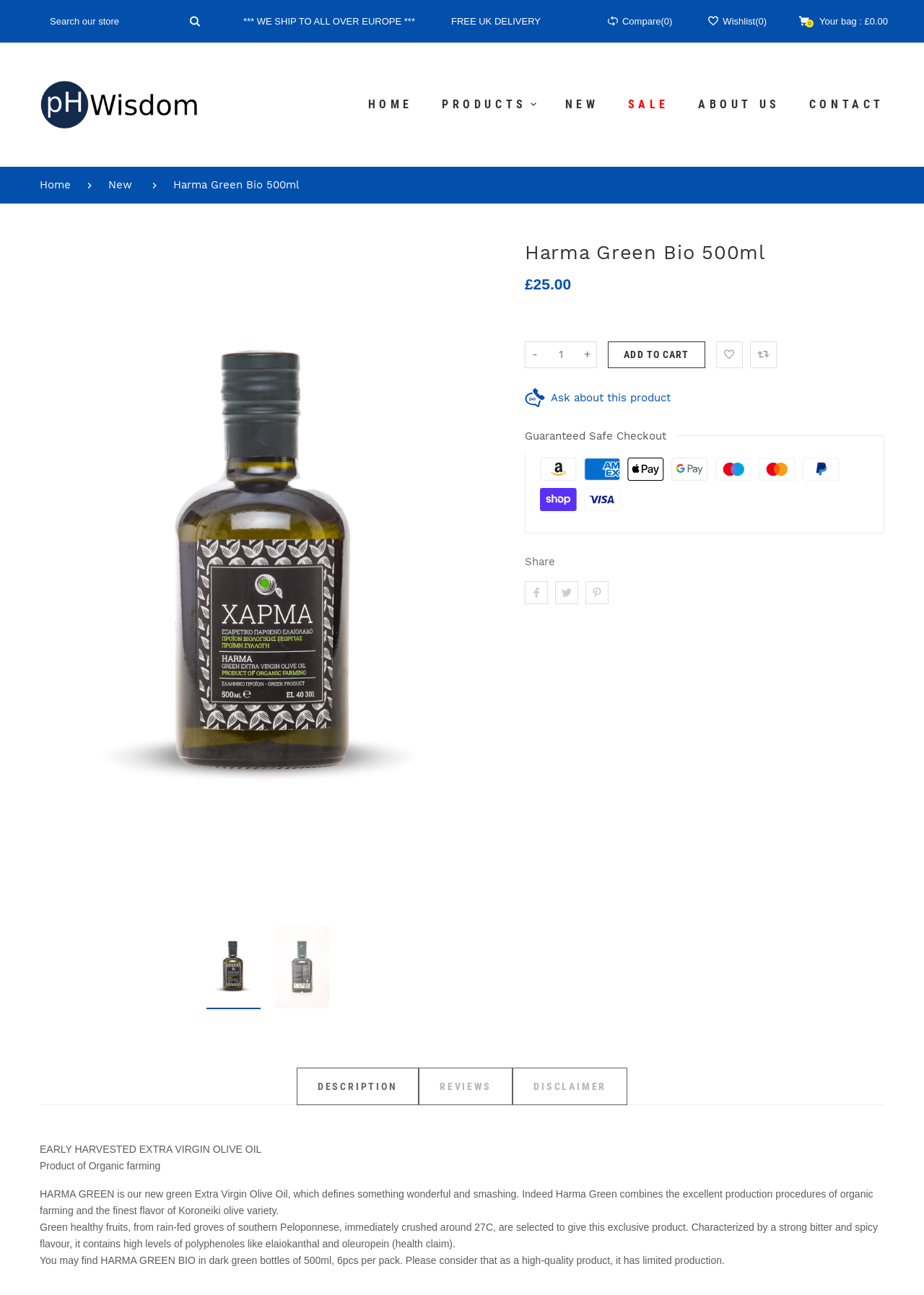Using the provided description: "parent_node: HOME", find the bounding box coordinates of the corresponding UI element. The output should be four float numbers between 0 and 1, in the format [left, top, right, bottom].

[0.043, 0.046, 0.215, 0.115]